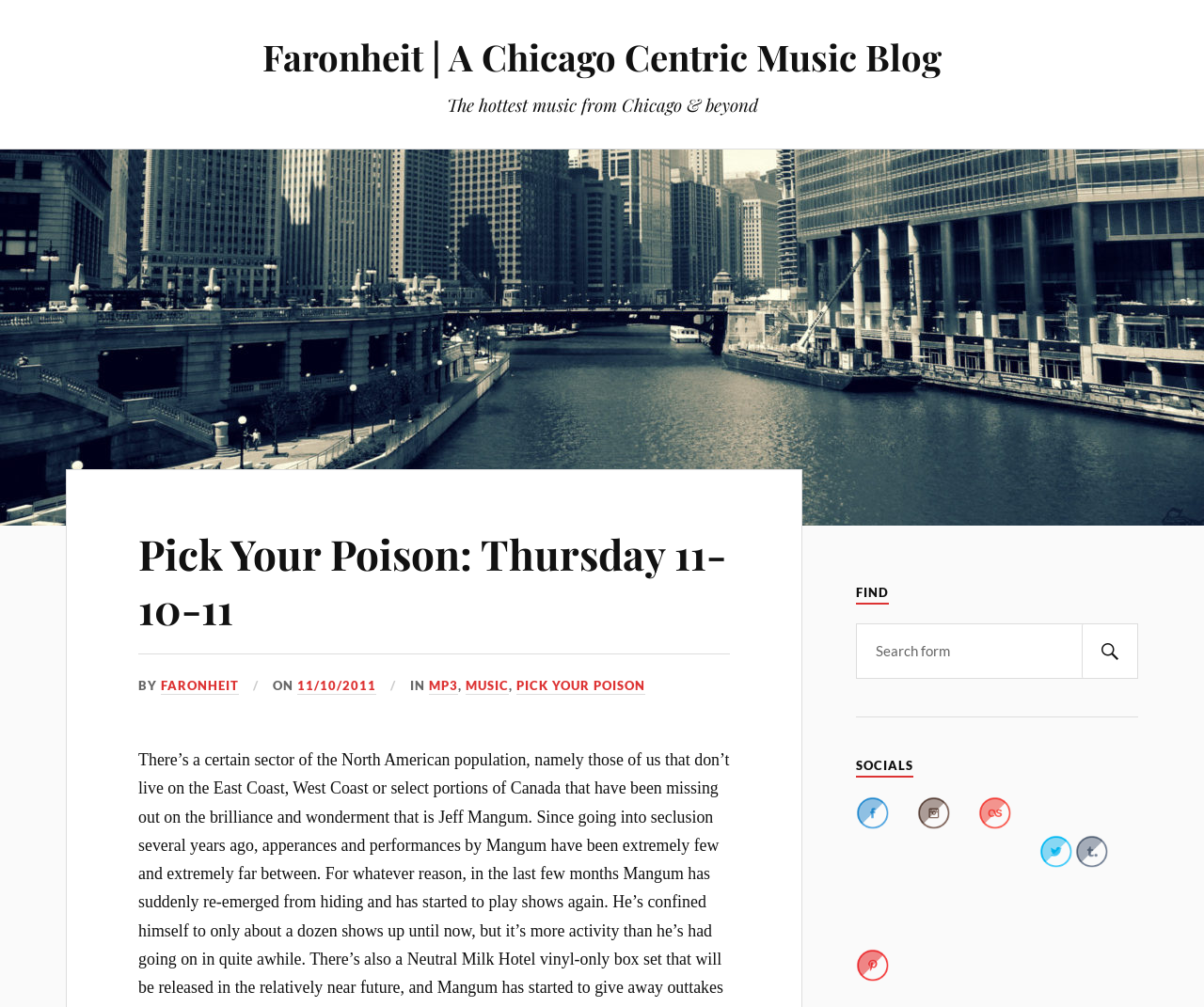Refer to the screenshot and give an in-depth answer to this question: What type of content can be searched on the webpage?

The search form is located in the 'FIND' section, and the adjacent links suggest that the webpage allows searching for MP3 and MUSIC content.